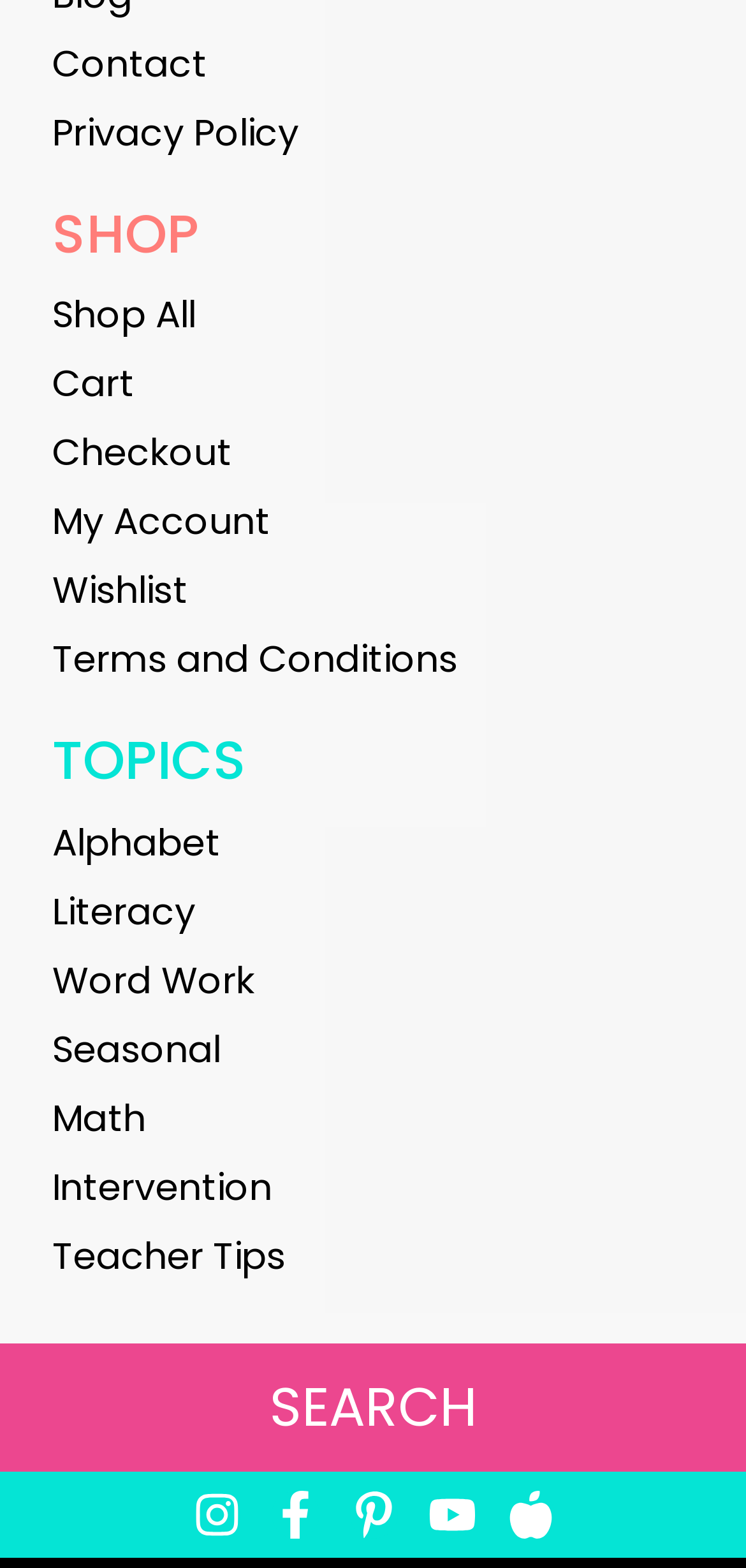How many social media links are there?
Refer to the image and provide a detailed answer to the question.

I counted the number of social media links at the bottom of the webpage and found four links: Instagram, Facebook-f, Pinterest-p, and Youtube. Each of these links has an associated image.